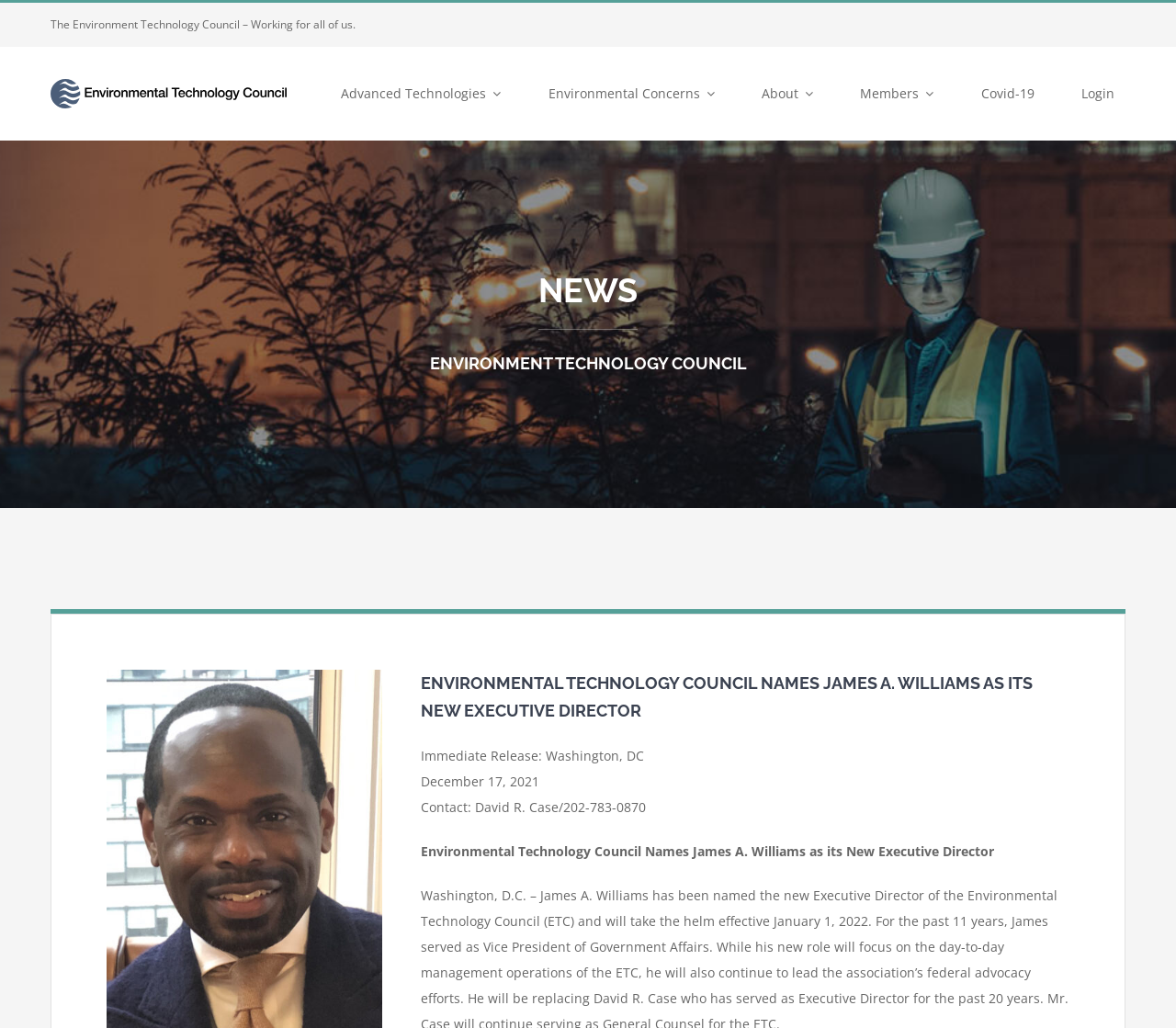Provide a comprehensive description of the webpage.

The webpage is about the Environmental Technology Council, with a prominent logo at the top left corner. Below the logo, there is a navigation menu with seven links: Advanced Technologies, Environmental Concerns, About, Members, Covid-19, and Login. 

The main content of the webpage is divided into two sections. The top section has a heading "NEWS" and a larger heading "ENVIRONMENT TECHNOLOGY COUNCIL" below it. 

The bottom section has a heading "ENVIRONMENTAL TECHNOLOGY COUNCIL NAMES JAMES A. WILLIAMS AS ITS NEW EXECUTIVE DIRECTOR" in a larger font size. Below this heading, there are four lines of text: "Immediate Release: Washington, DC", "December 17, 2021", "Contact: David R. Case/202-783-0870", and "Environmental Technology Council Names James A. Williams as its New Executive Director".